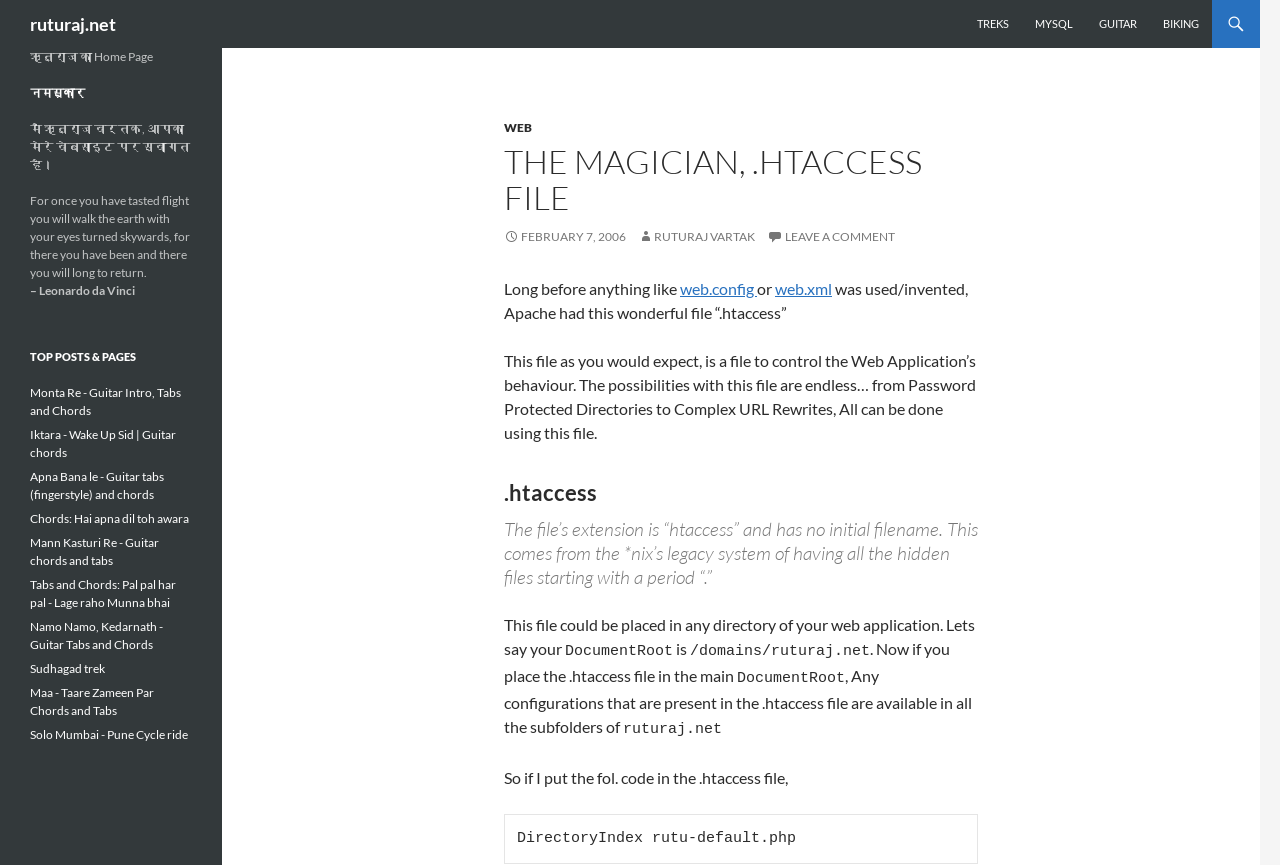Offer a meticulous description of the webpage's structure and content.

This webpage is about the `.htaccess` file and its uses. At the top, there is a heading "ruturaj.net" with a link to the website. Below it, there are four links to different categories: TREKS, MYSQL, GUITAR, and BIKING. 

The main content of the webpage is divided into two sections. The first section has a heading "THE MAGICIAN, .HTACCESS FILE" and a subheading with the date "FEBRUARY 7, 2006" and the author's name "RUTURAJ VARTAK". Below this, there is a paragraph of text explaining what the `.htaccess` file is and its capabilities. 

The second section has a heading ".htaccess" and a blockquote with text explaining the file's extension and its uses. There are several paragraphs of text explaining how the file can be placed in any directory of a web application and how it can control the behavior of the application. There are also some code examples provided.

On the right side of the webpage, there is a separate section with a heading "ऋतुराज का Home Page" which appears to be a personal section. It has a welcome message in Hindi, a quote from Leonardo da Vinci, and a section titled "TOP POSTS & PAGES" with several links to different articles and pages, mostly related to guitar tabs and chords, and some personal experiences like trekking and cycling.